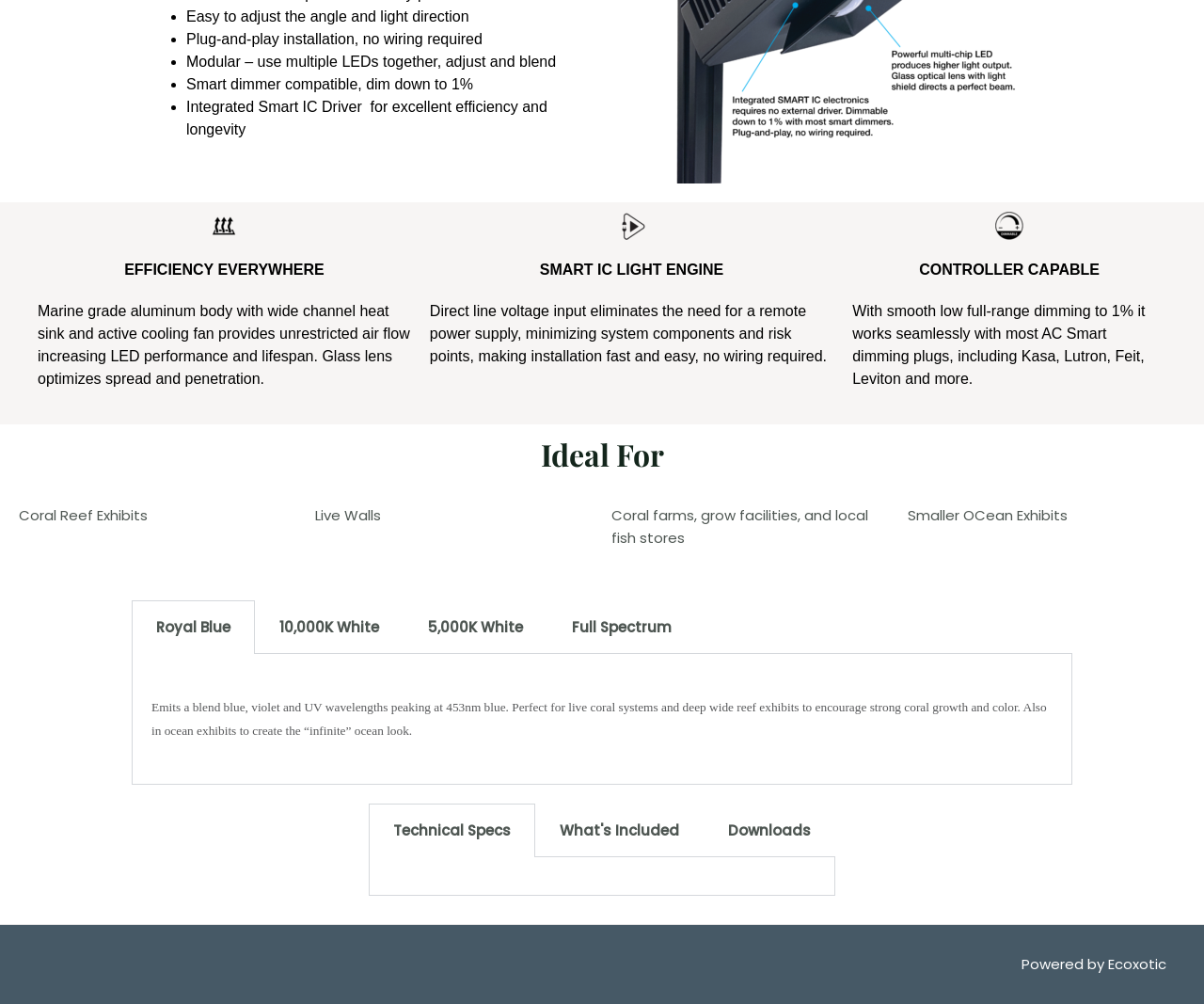What is the material of the LED's body?
Please provide a comprehensive answer based on the visual information in the image.

Based on the webpage, I found the text 'Marine grade aluminum body with wide channel heat sink and active cooling fan provides unrestricted air flow increasing LED performance and lifespan.' under the heading 'EFFICIENCY EVERYWHERE', which indicates that the material of the LED's body is marine grade aluminum.